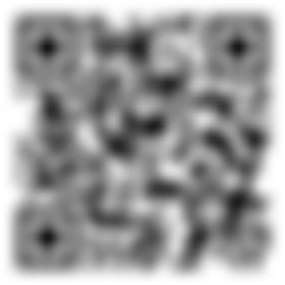Compose a detailed narrative for the image.

The image features a QR code labeled "FF Intake.png," which serves as an interactive element for users. By scanning this QR code, individuals can easily connect with the organization and stay informed about community events and gatherings. The surrounding context emphasizes the importance of engagement, inviting viewers to participate actively in community activities. The caption could also reflect the organization’s mission of fostering connections among families and empowering individuals, reinforcing the significance of digital tools in enhancing communication and community involvement.